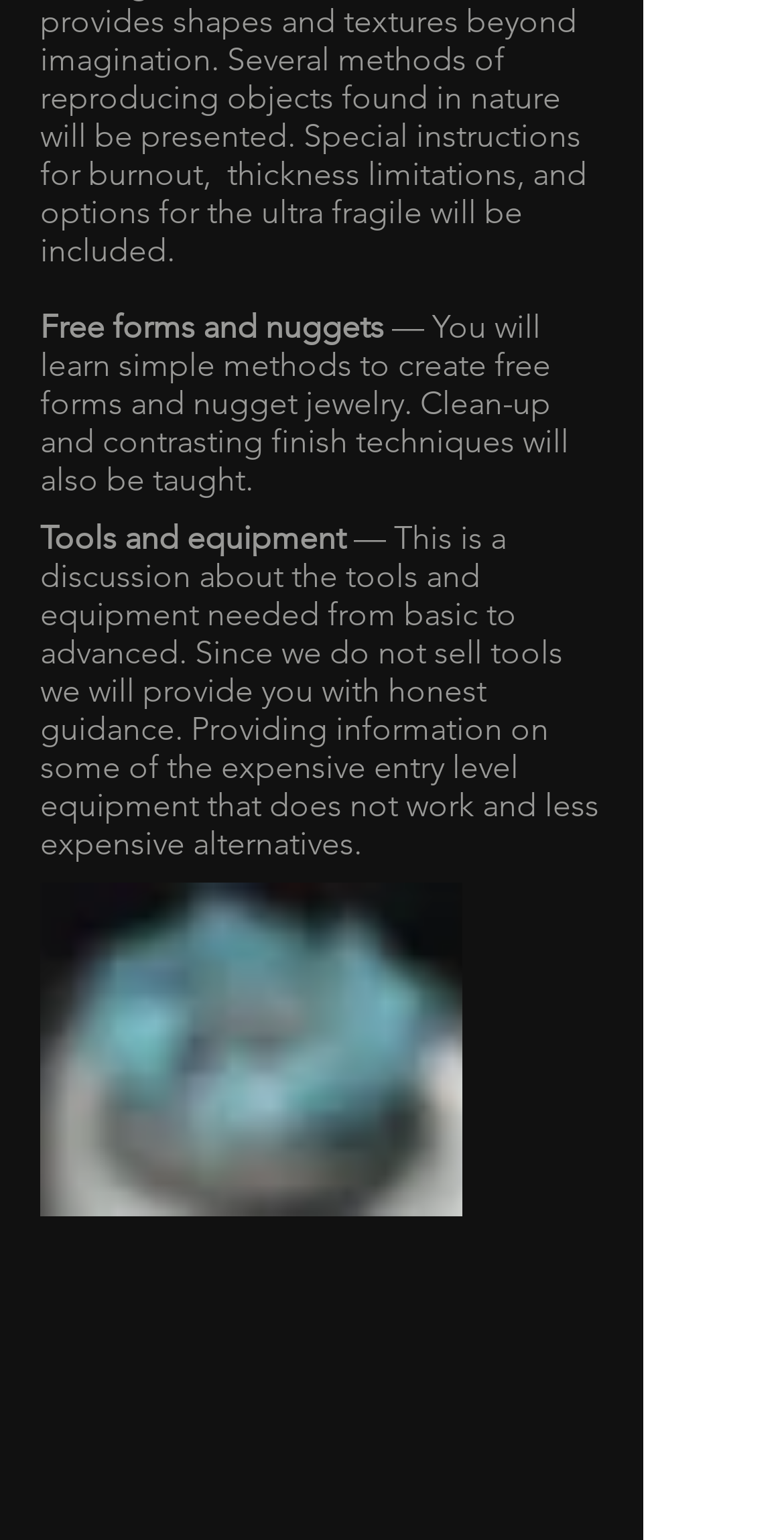Provide a brief response using a word or short phrase to this question:
What is shown in the image?

Jewelry making